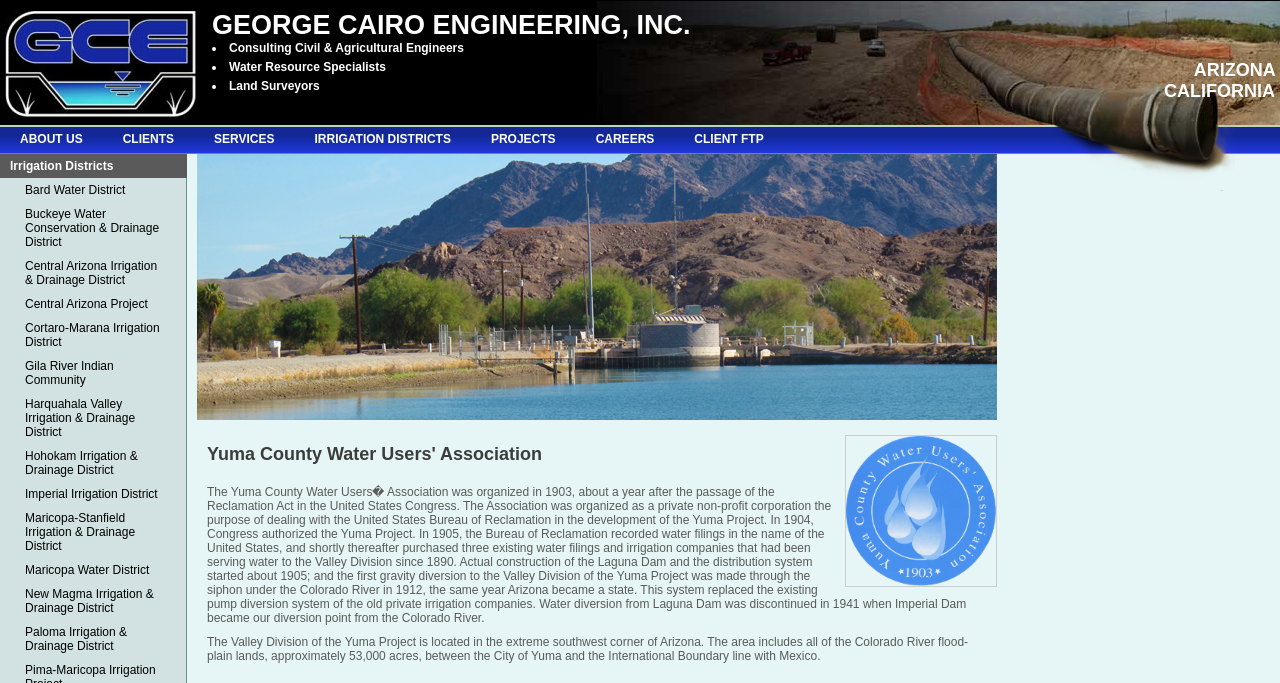Please specify the bounding box coordinates of the area that should be clicked to accomplish the following instruction: "Click on IRRIGATION DISTRICTS". The coordinates should consist of four float numbers between 0 and 1, i.e., [left, top, right, bottom].

[0.23, 0.186, 0.368, 0.221]